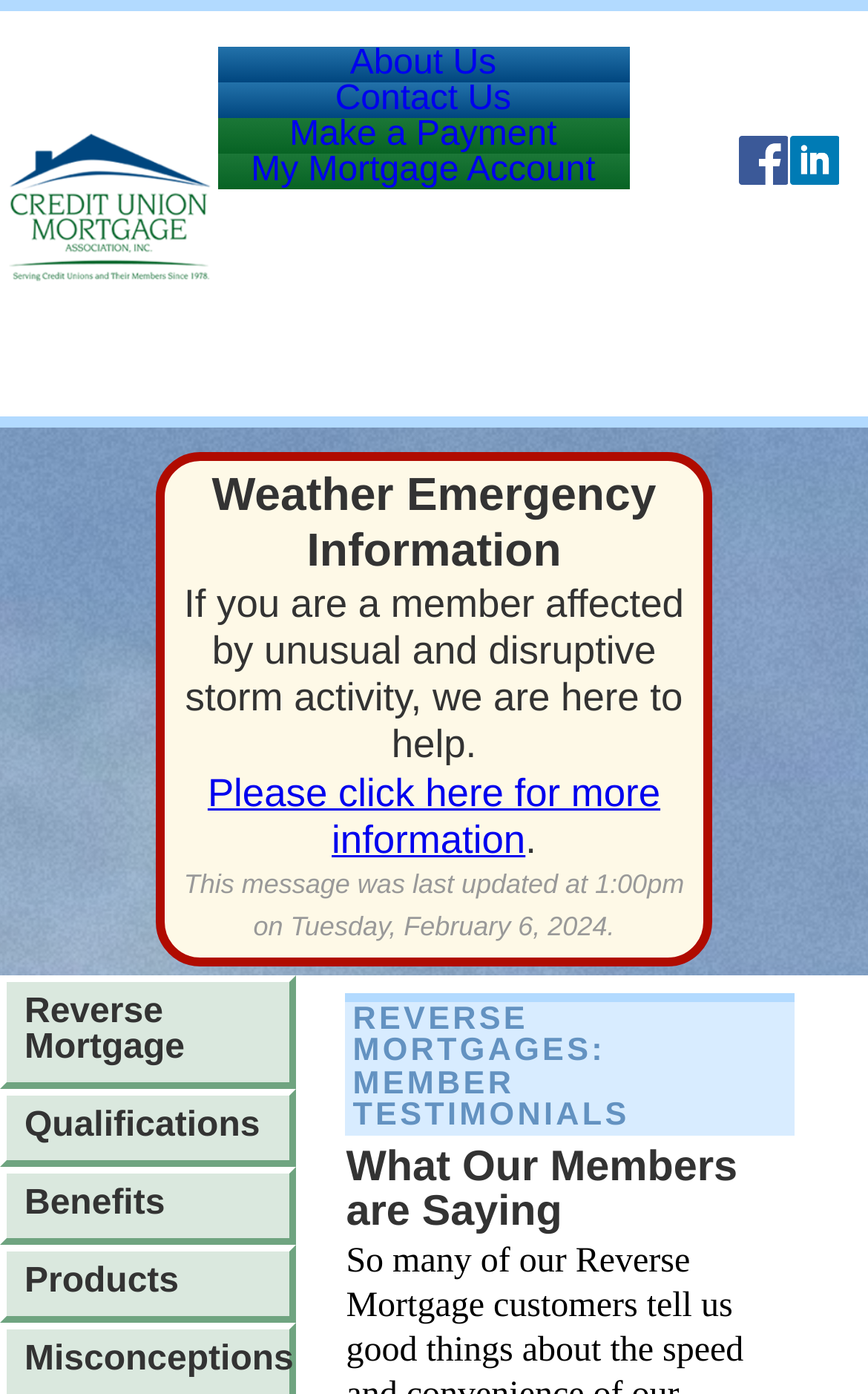Show the bounding box coordinates of the region that should be clicked to follow the instruction: "Click About Us."

[0.25, 0.034, 0.756, 0.103]